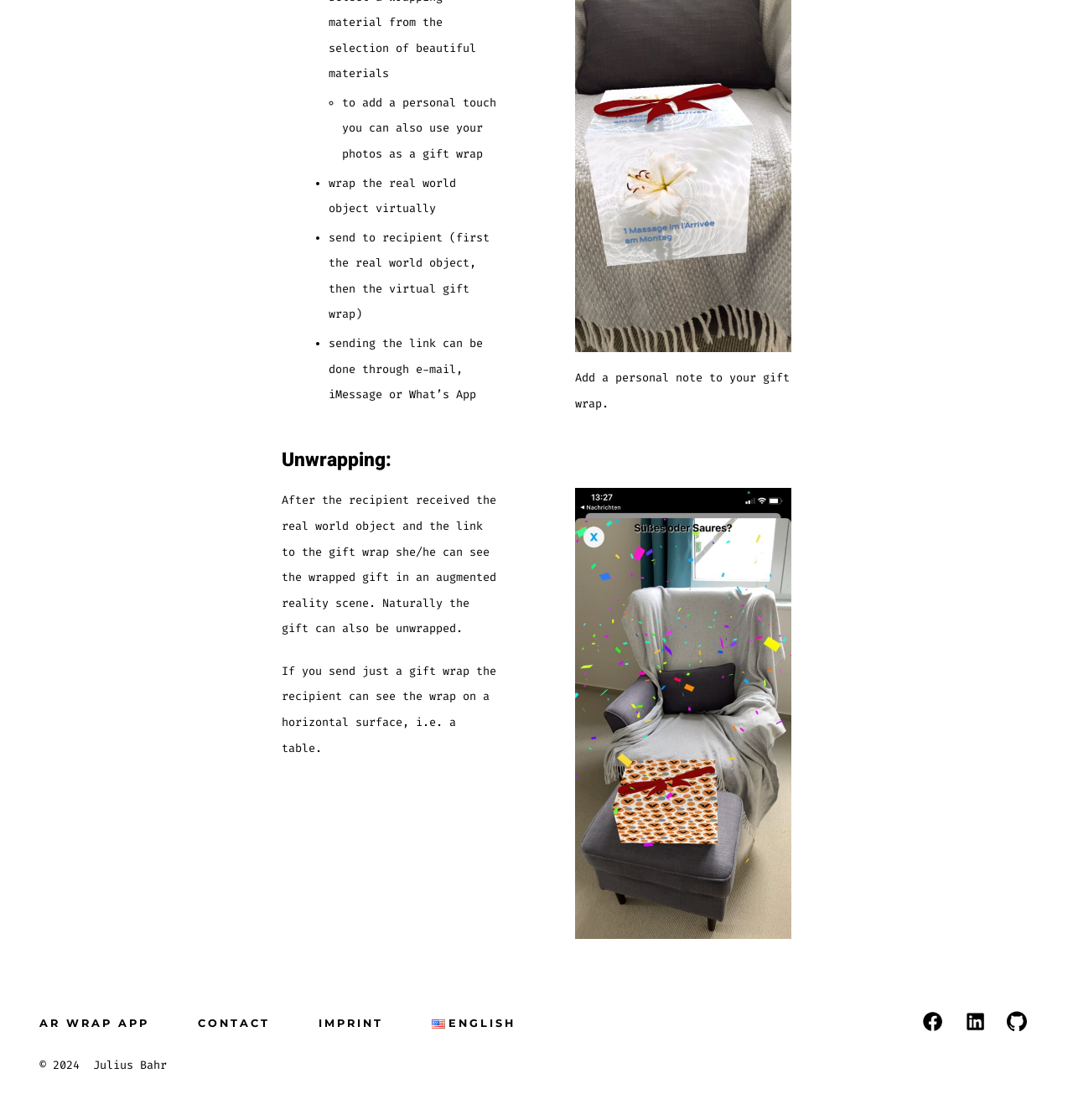Who is the author of the webpage?
Observe the image and answer the question with a one-word or short phrase response.

Julius Bahr